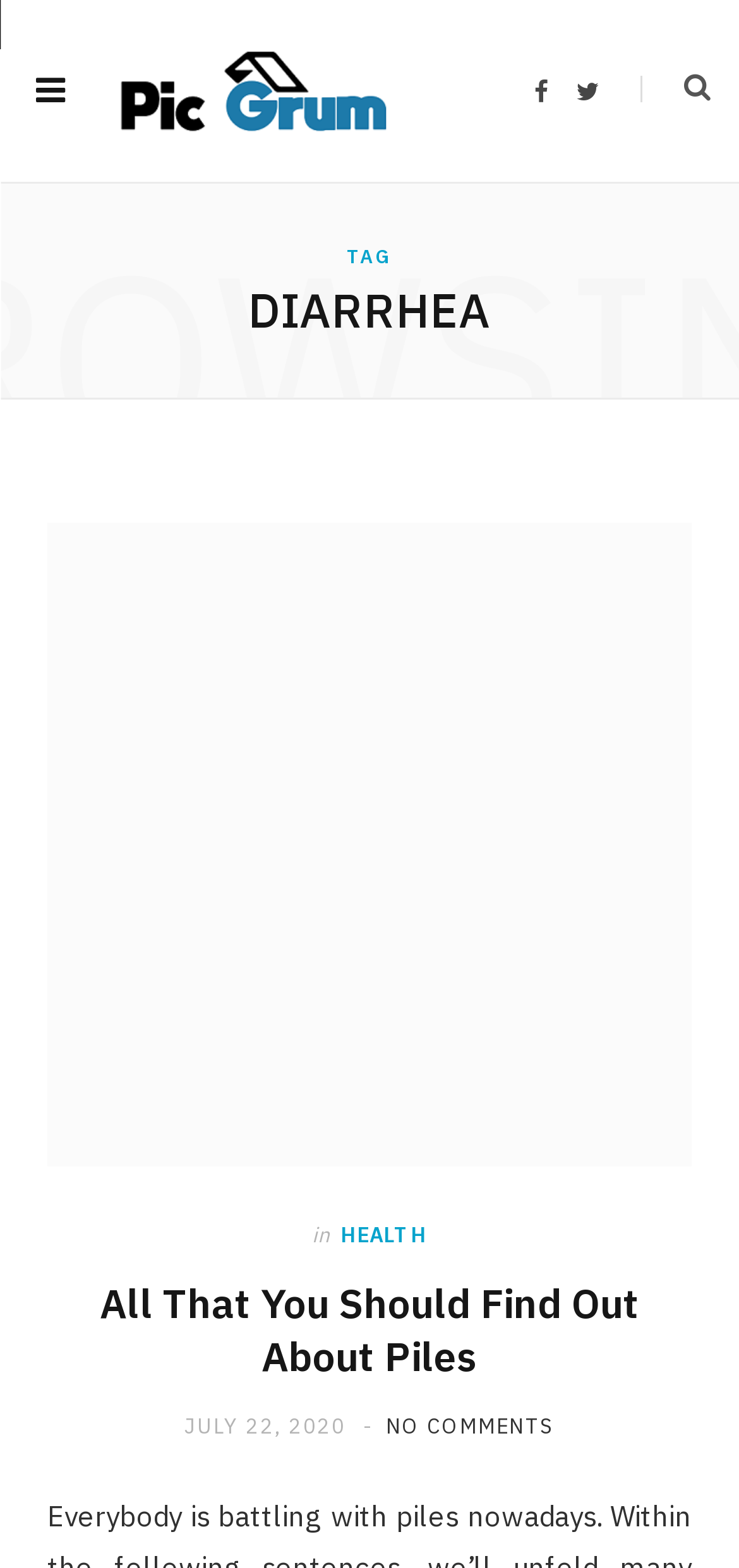What social media platforms are linked?
Using the image as a reference, answer with just one word or a short phrase.

Facebook and Twitter